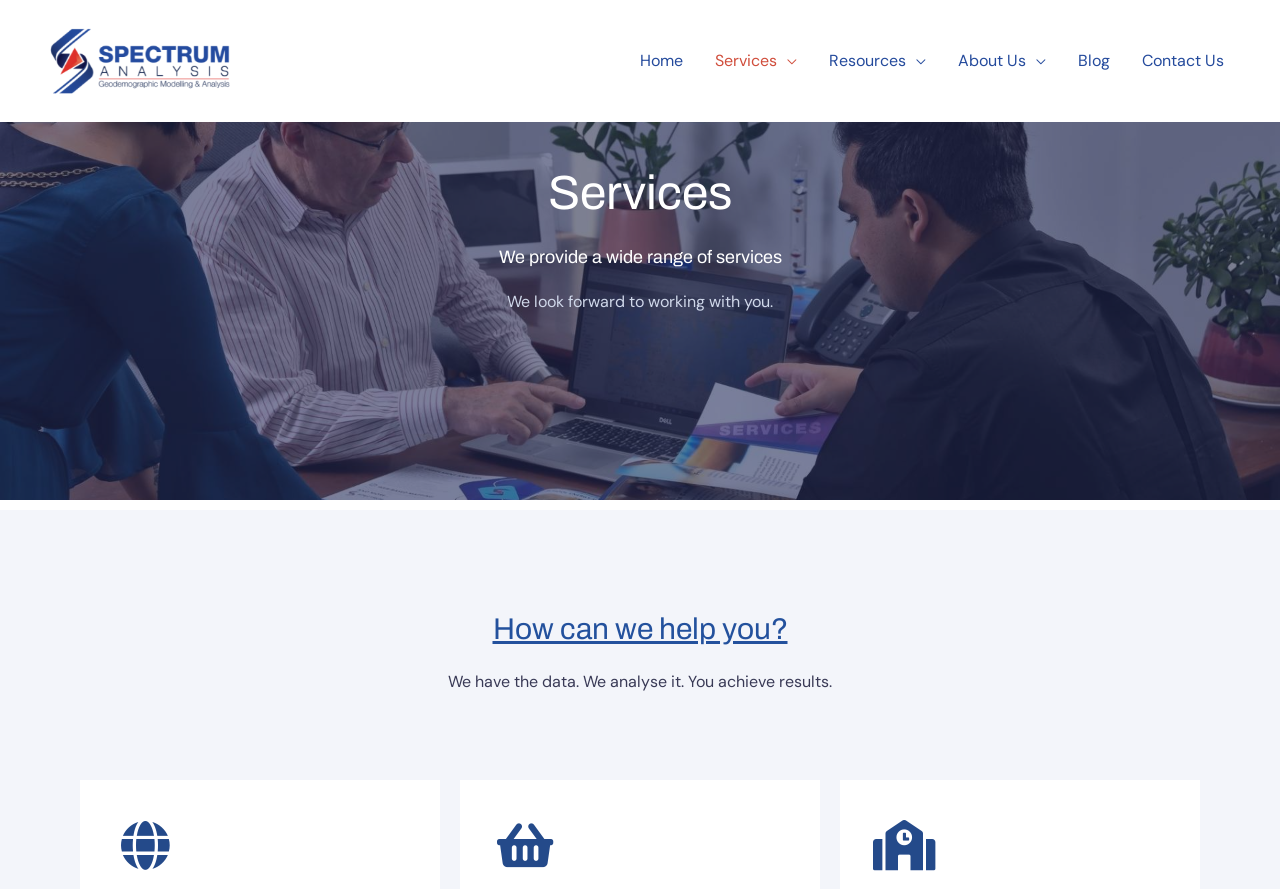Given the content of the image, can you provide a detailed answer to the question?
How many main navigation links are there?

The main navigation links are 'Home', 'Services', 'Resources', 'About Us', and 'Blog', which are located at the top of the webpage. I counted the number of links to get the answer.